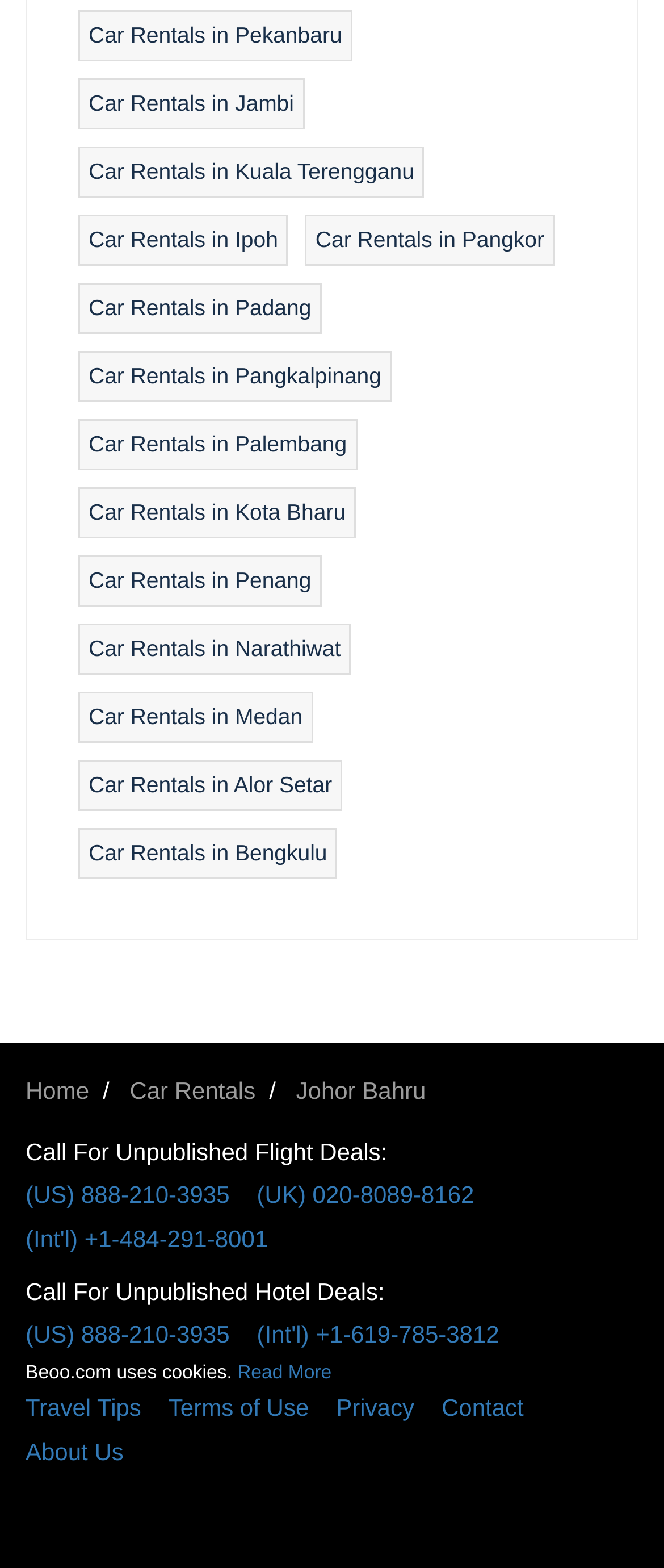Locate the bounding box coordinates of the clickable region necessary to complete the following instruction: "Go to the home page". Provide the coordinates in the format of four float numbers between 0 and 1, i.e., [left, top, right, bottom].

[0.038, 0.686, 0.134, 0.704]